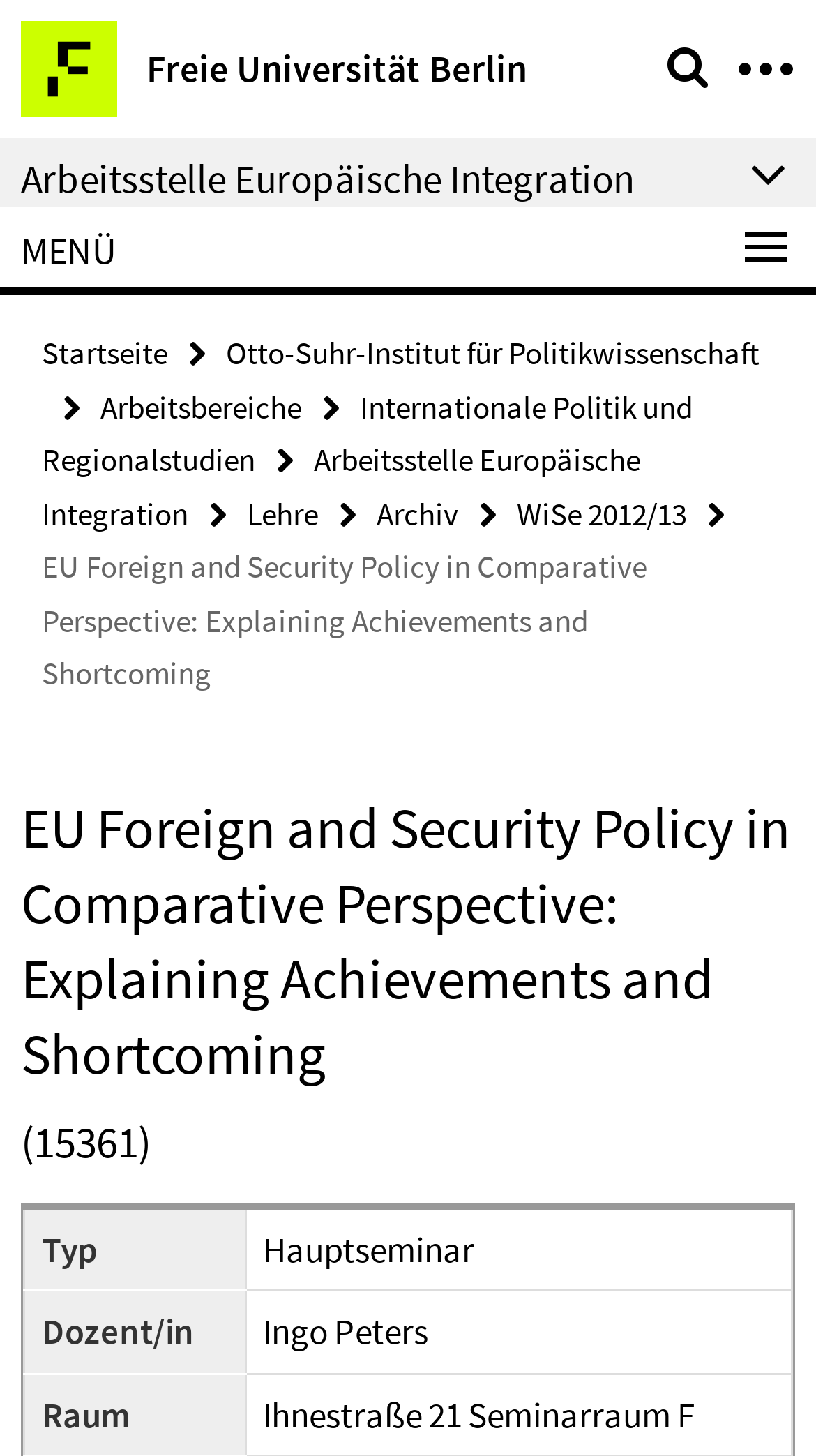What is the name of the institute?
Answer with a single word or short phrase according to what you see in the image.

Otto-Suhr-Institut für Politikwissenschaft